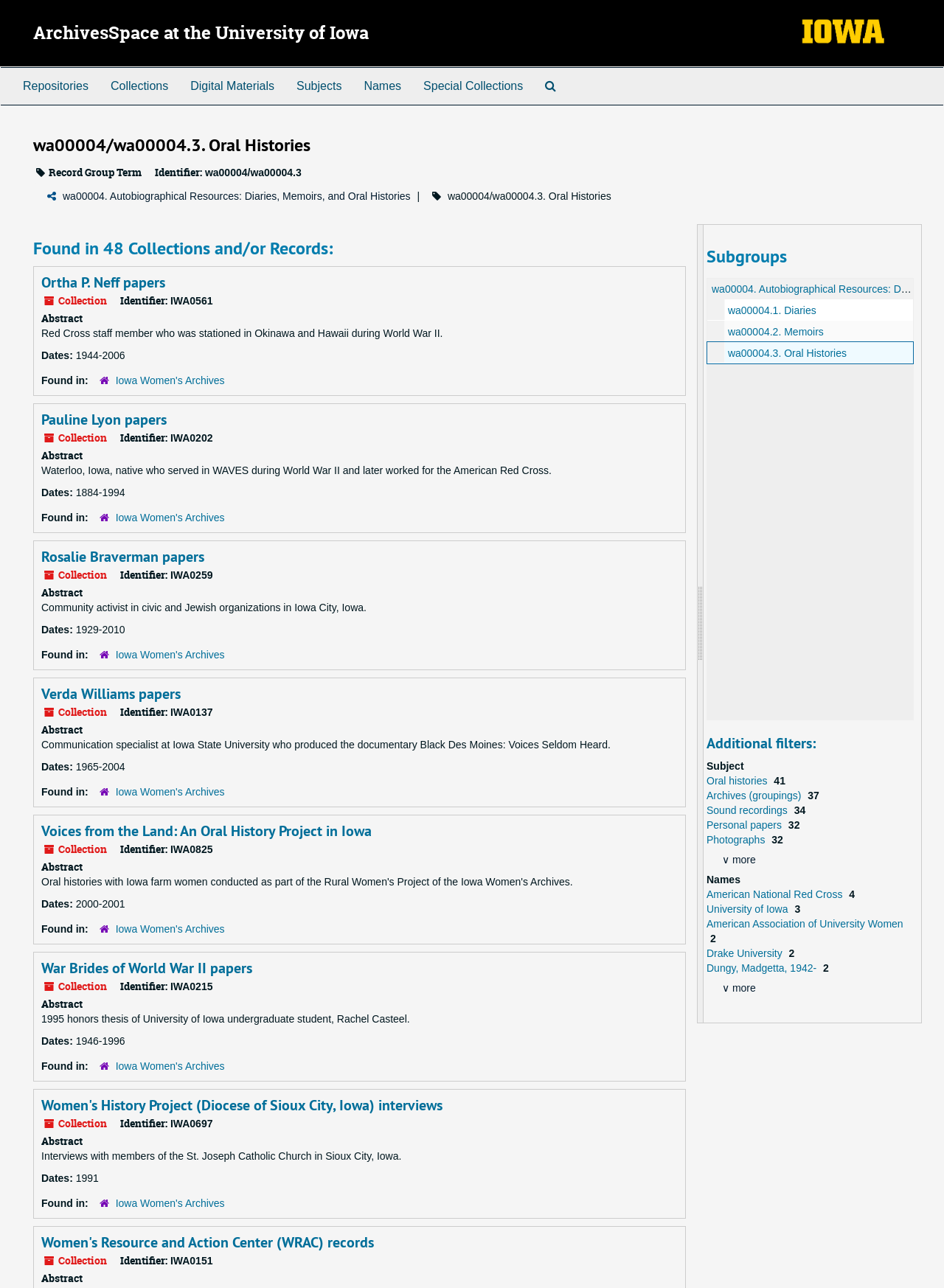Show the bounding box coordinates for the HTML element described as: "Voicemod Pro Crack".

None